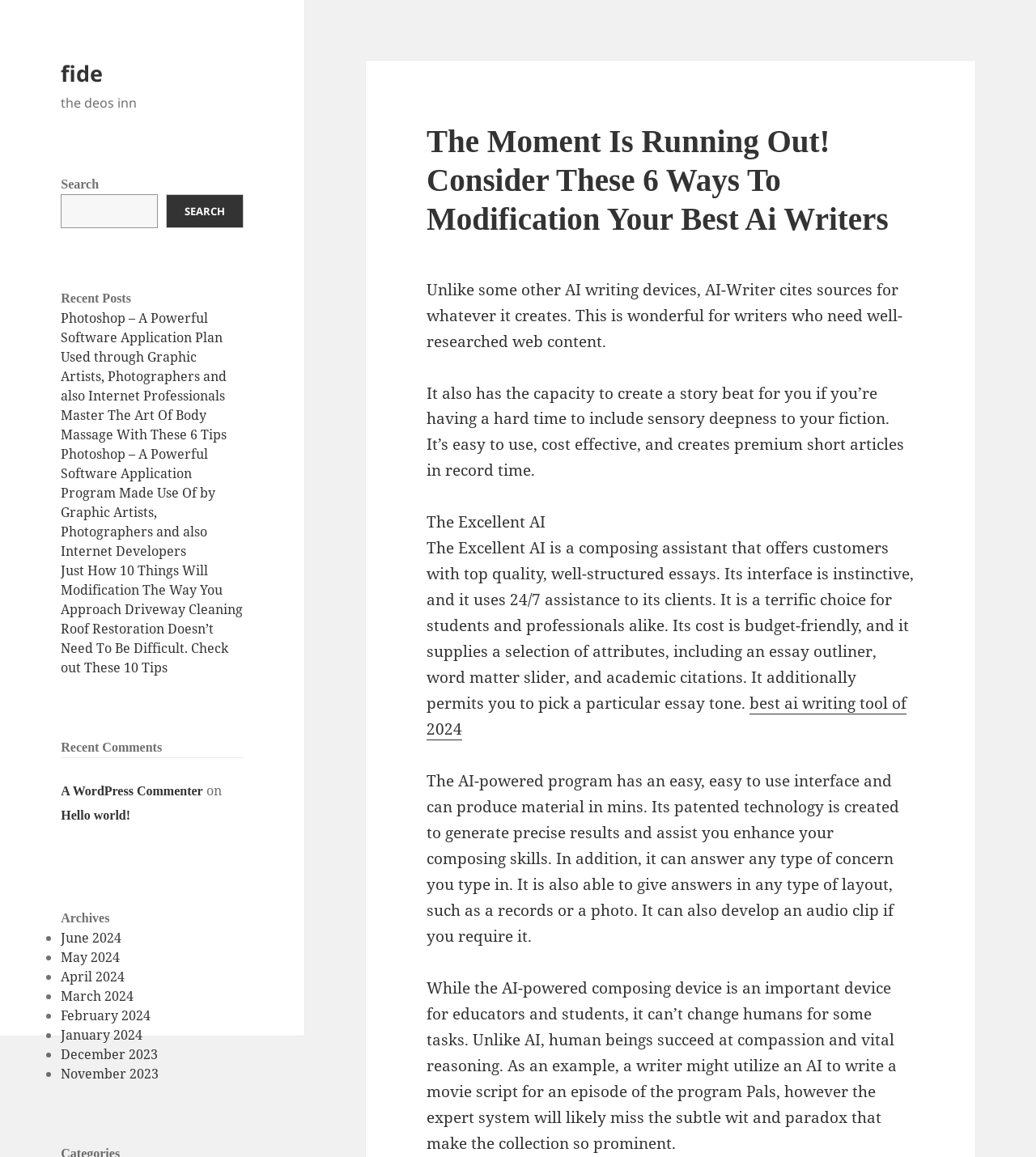Based on what you see in the screenshot, provide a thorough answer to this question: What is the purpose of the 'Excellent AI' tool?

I examined the webpage and found a paragraph that describes the 'Excellent AI' tool, which is a composing assistant that offers customers with top quality, well-structured essays. This is the answer to the question.